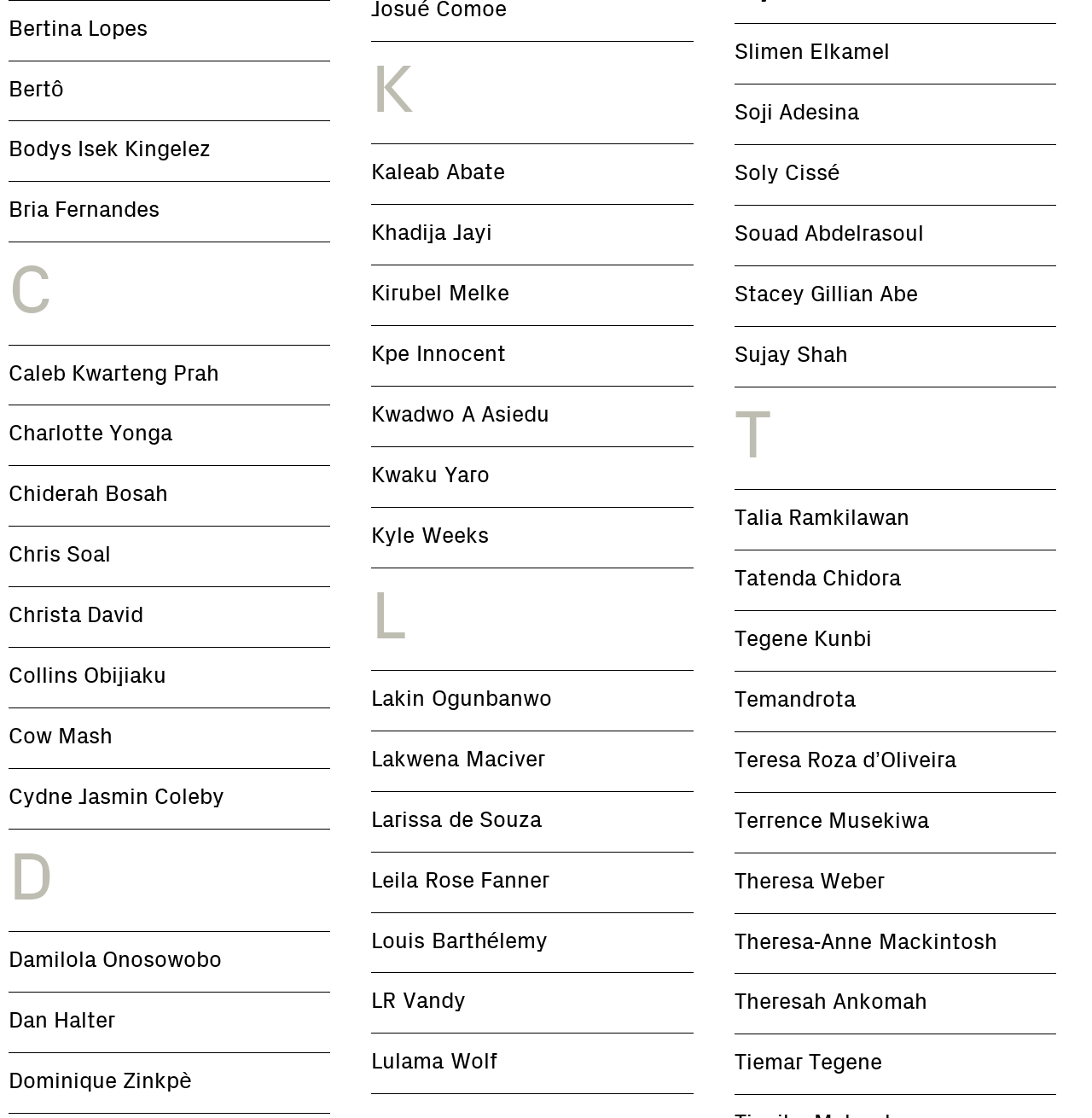Provide a short answer using a single word or phrase for the following question: 
How many StaticText elements are there on the webpage?

4